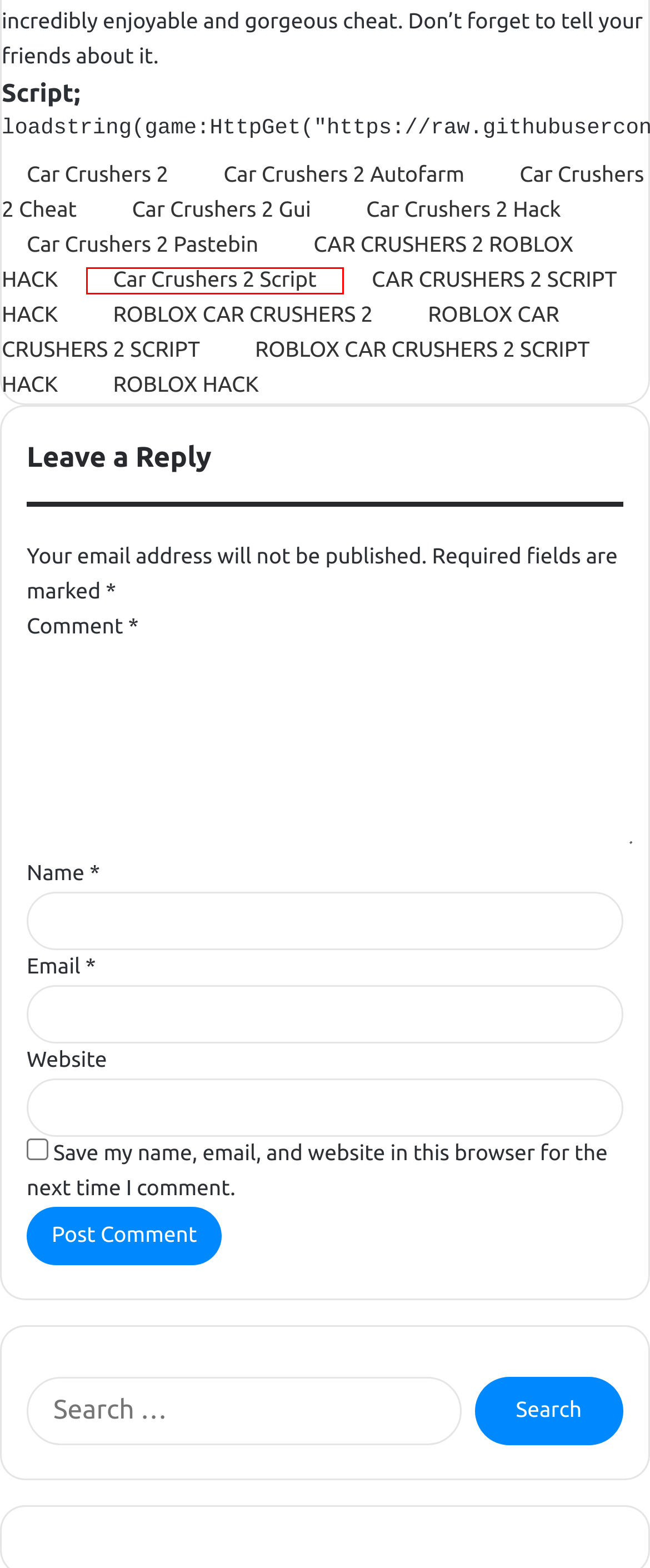Review the screenshot of a webpage containing a red bounding box around an element. Select the description that best matches the new webpage after clicking the highlighted element. The options are:
A. Car Crushers 2 Script - PastebinScript
B. Car Crushers 2 - PastebinScript
C. Free Roblox Pastebin Scripts and Hacks - PastebinScript
D. Free Roblox Pastebin Scripts and Hack
E. Car Crushers 2 Hack - PastebinScript
F. Car Crushers 2 Autofarm - PastebinScript
G. 罗布乐思官方网站-腾讯游戏
H. Car Crushers 2 Pastebin - PastebinScript

A